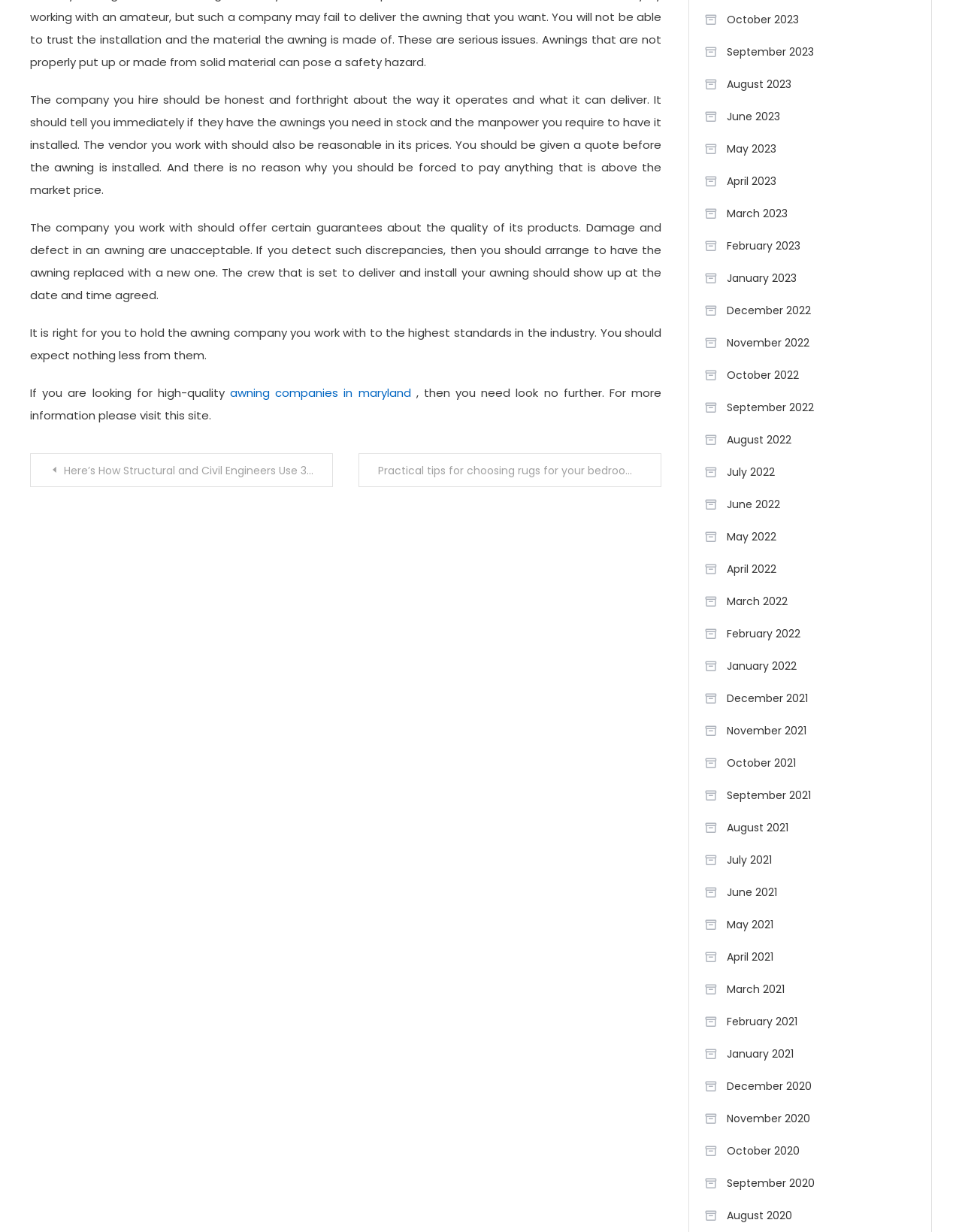Determine the bounding box coordinates of the clickable region to carry out the instruction: "Click on 'awning companies in maryland'".

[0.239, 0.313, 0.427, 0.325]